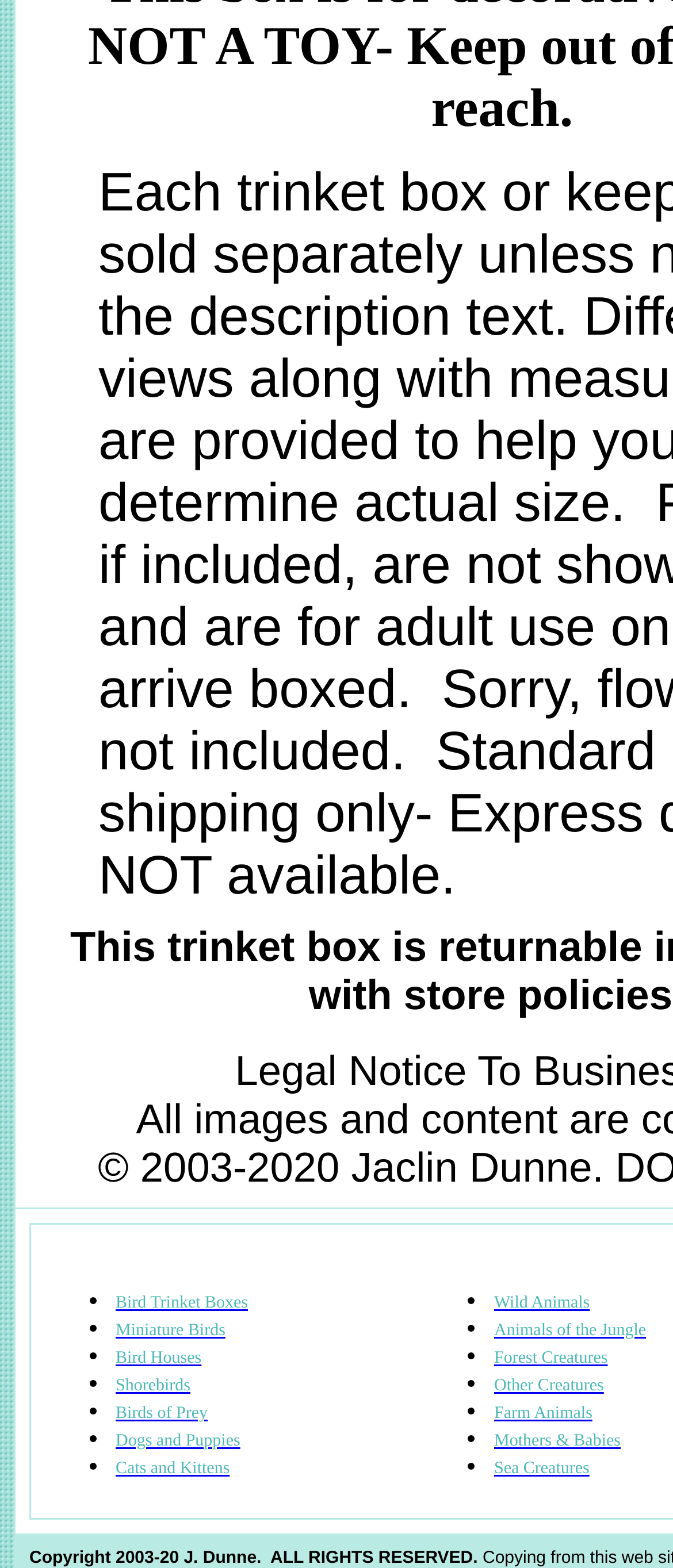Using the given element description, provide the bounding box coordinates (top-left x, top-left y, bottom-right x, bottom-right y) for the corresponding UI element in the screenshot: Animals of the Jungle

[0.734, 0.843, 0.96, 0.855]